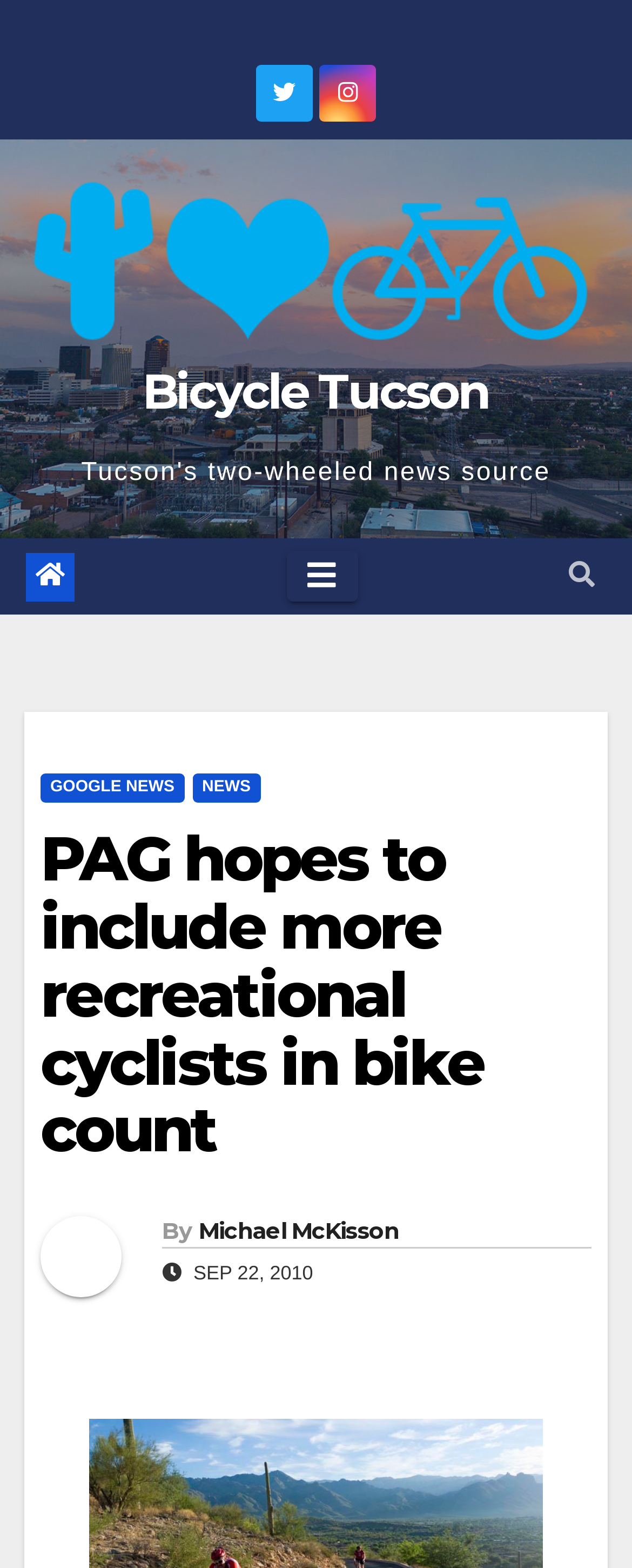Who is the author of the article?
Based on the image content, provide your answer in one word or a short phrase.

Michael McKisson